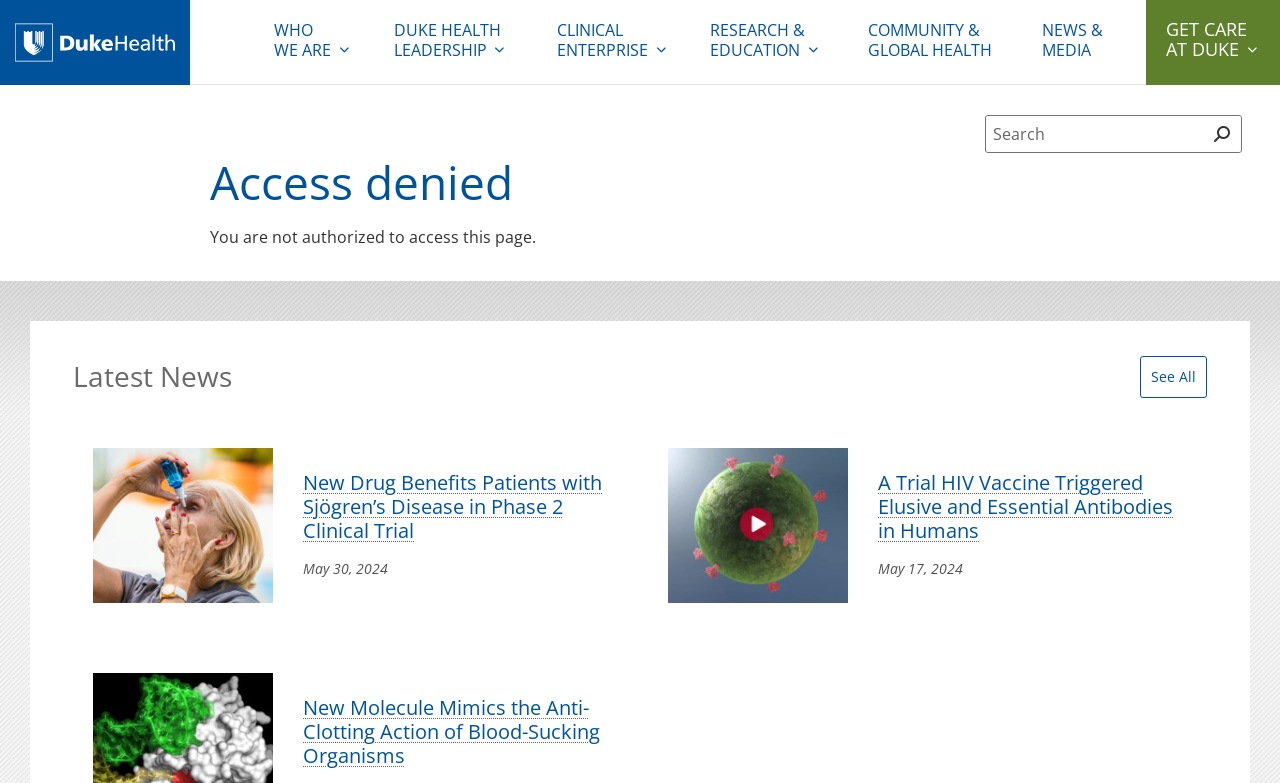Locate the bounding box coordinates of the area to click to fulfill this instruction: "Search for something". The bounding box should be presented as four float numbers between 0 and 1, in the order [left, top, right, bottom].

[0.77, 0.148, 0.94, 0.194]